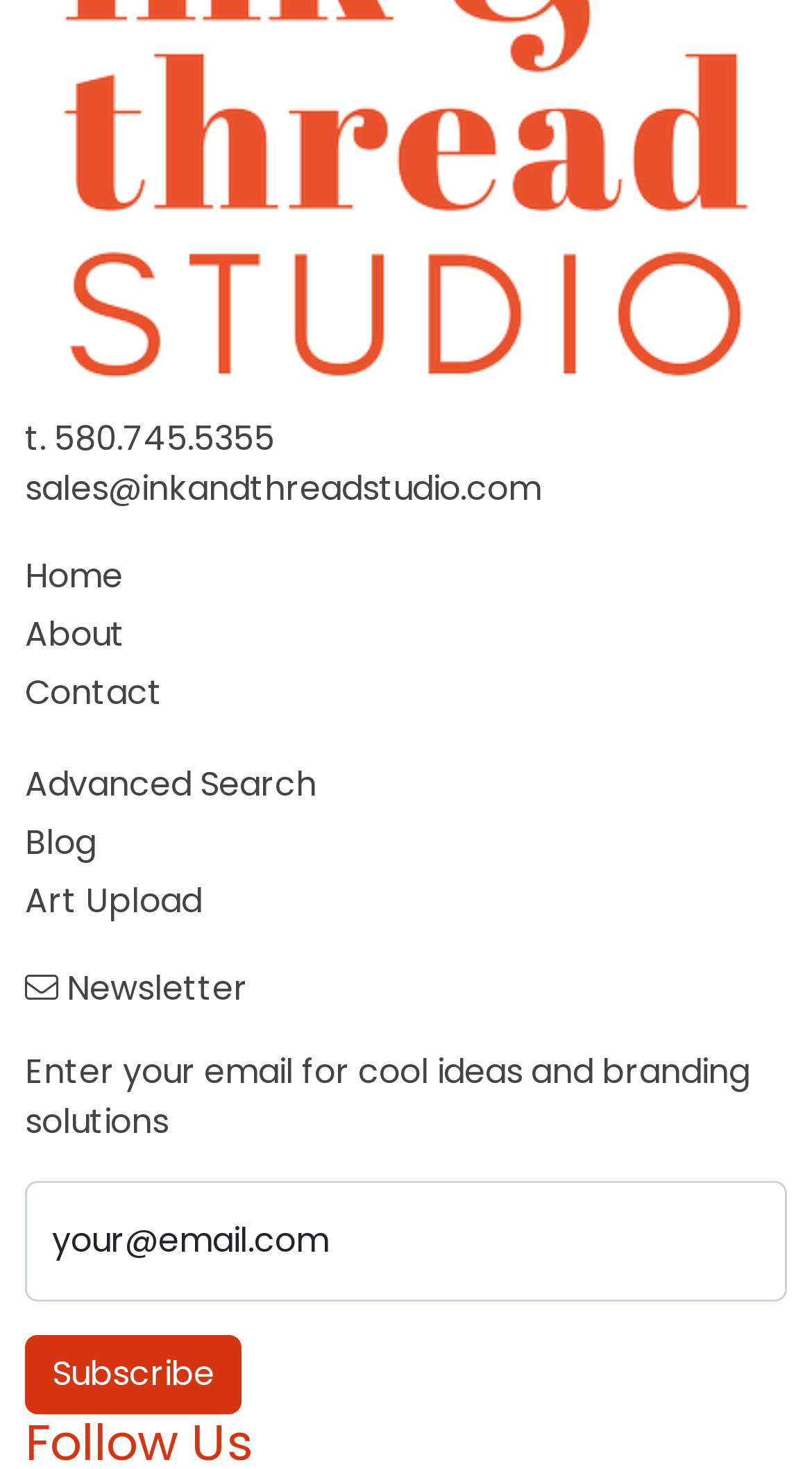Given the element description "parent_node: your@email.com value="Subscribe"", identify the bounding box of the corresponding UI element.

[0.031, 0.909, 0.297, 0.963]